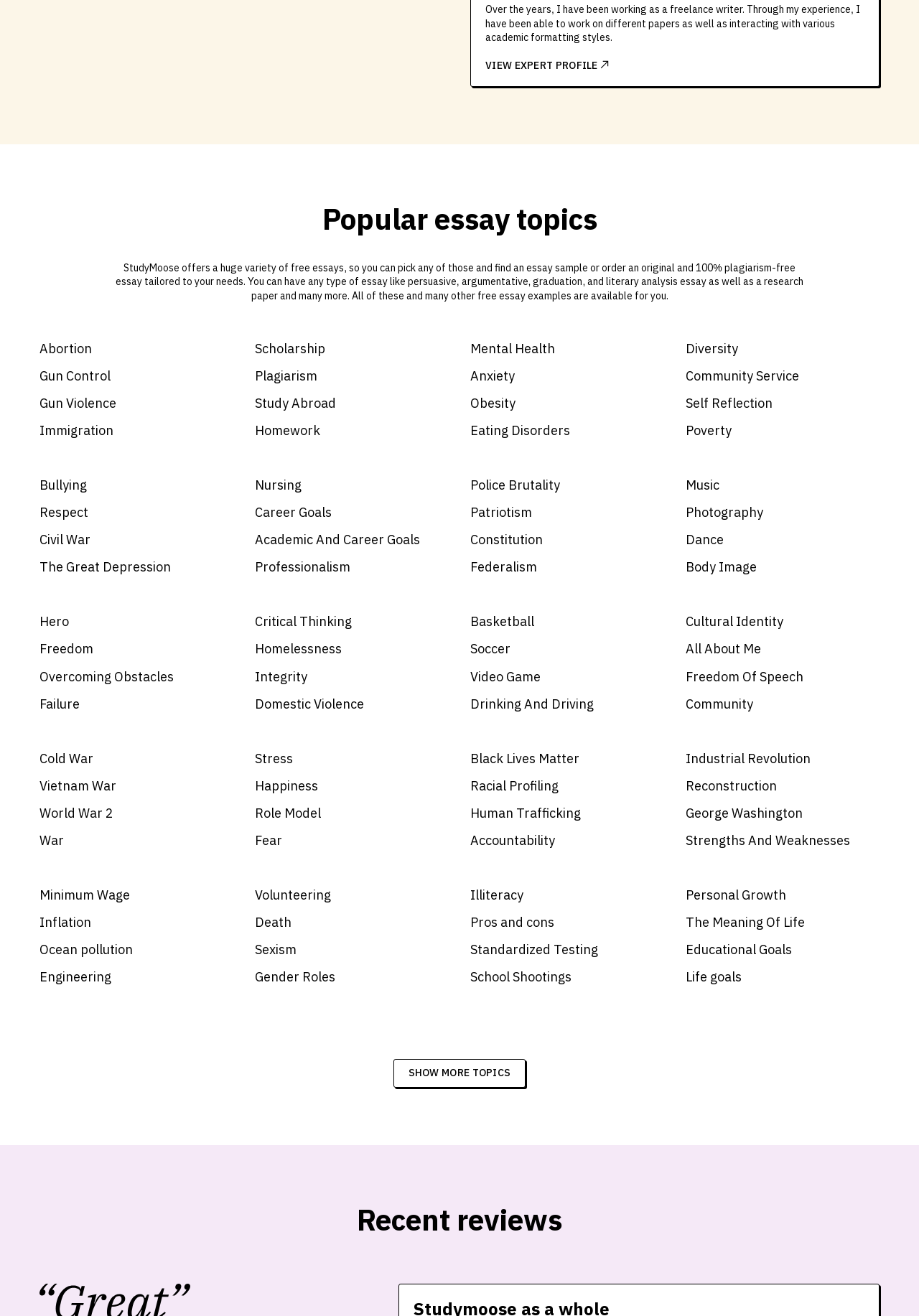Is there a profile link on the webpage?
Could you please answer the question thoroughly and with as much detail as possible?

The presence of a profile link on the webpage can be determined by looking for a link with the text 'VIEW EXPERT PROFILE', which is located below the static text at the top of the webpage.